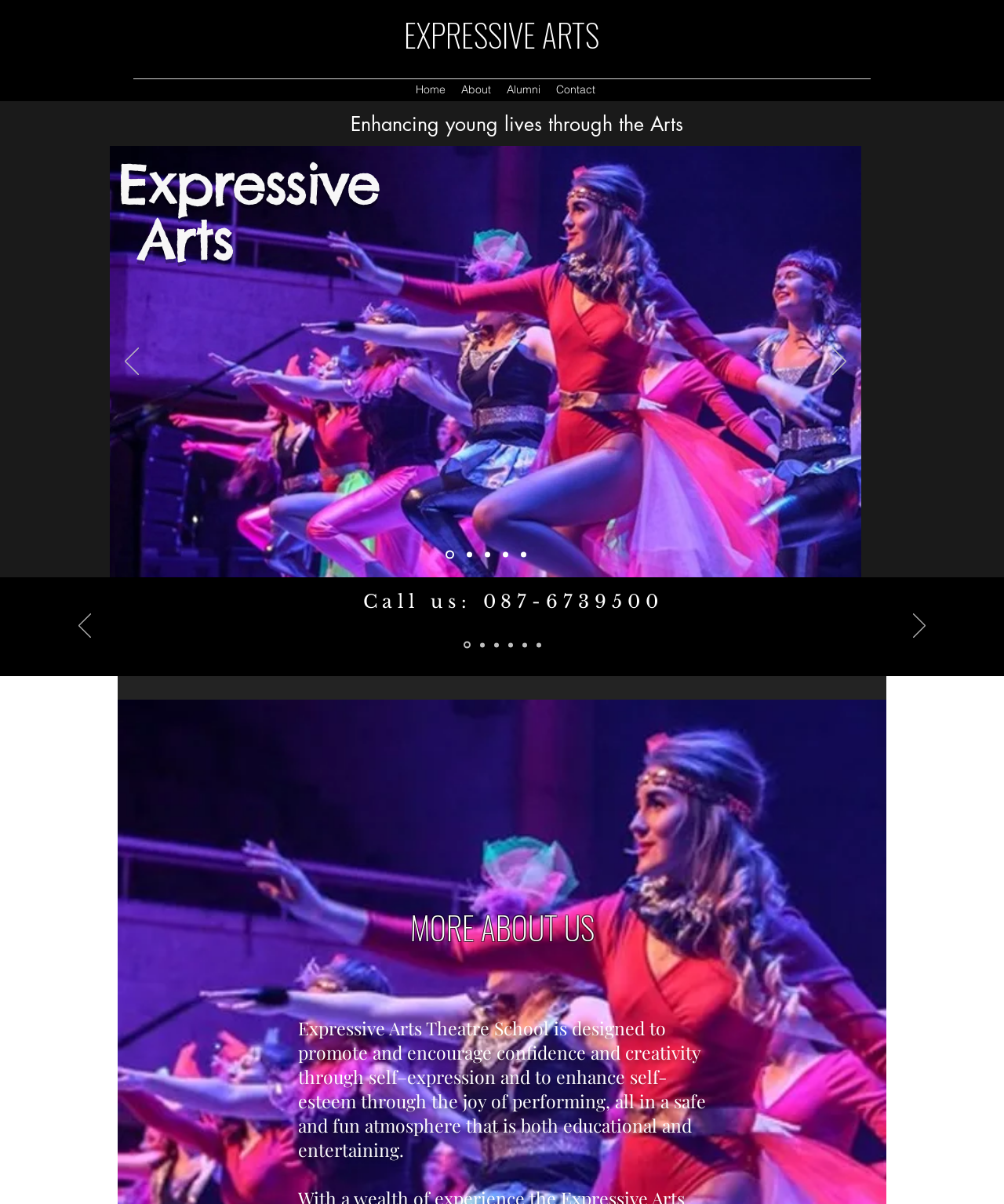Identify the bounding box coordinates for the UI element mentioned here: "parent_node: Expressive Arts aria-label="Next"". Provide the coordinates as four float values between 0 and 1, i.e., [left, top, right, bottom].

[0.829, 0.289, 0.843, 0.314]